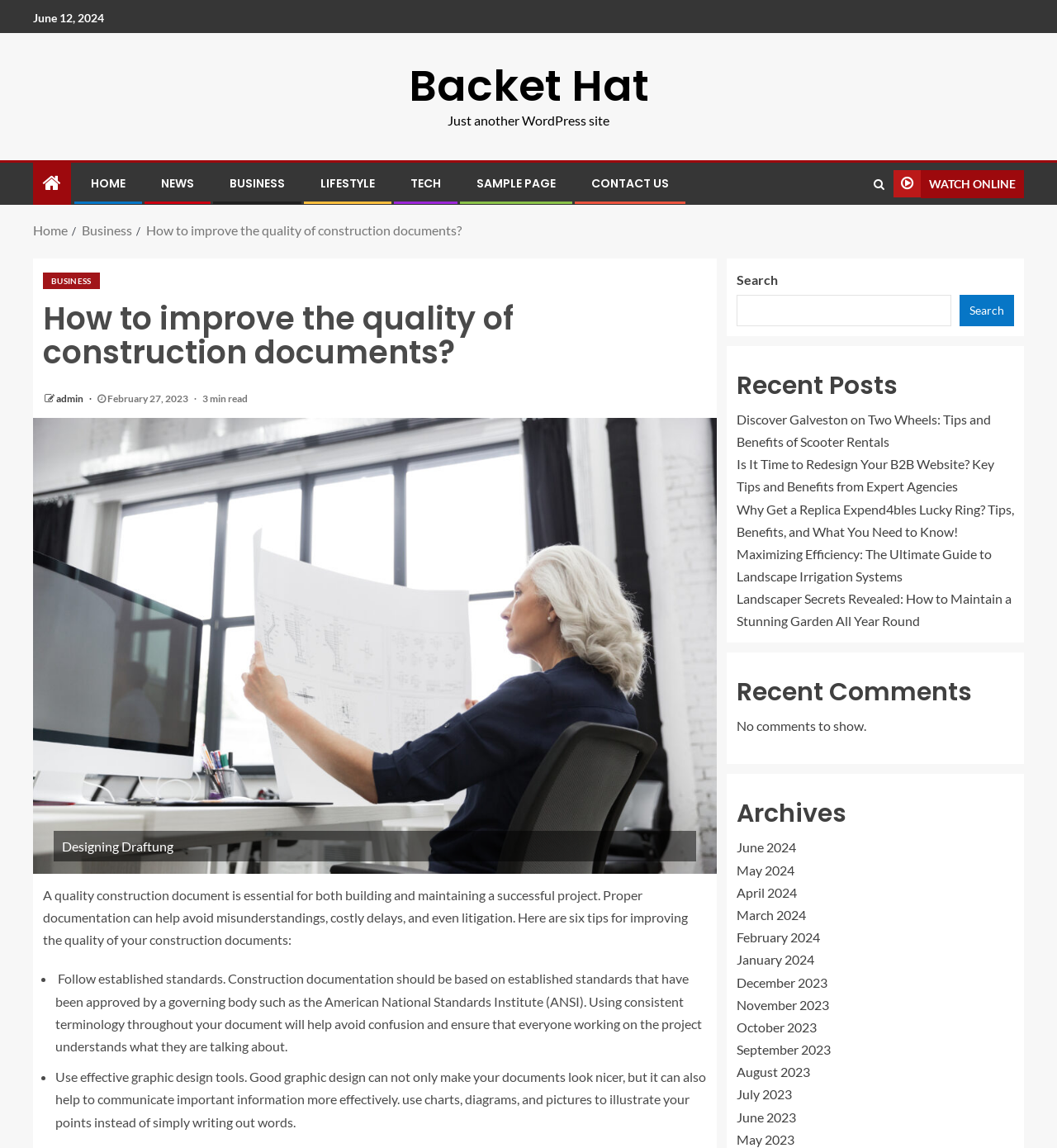Answer the question below using just one word or a short phrase: 
What is the category of the current article?

Business